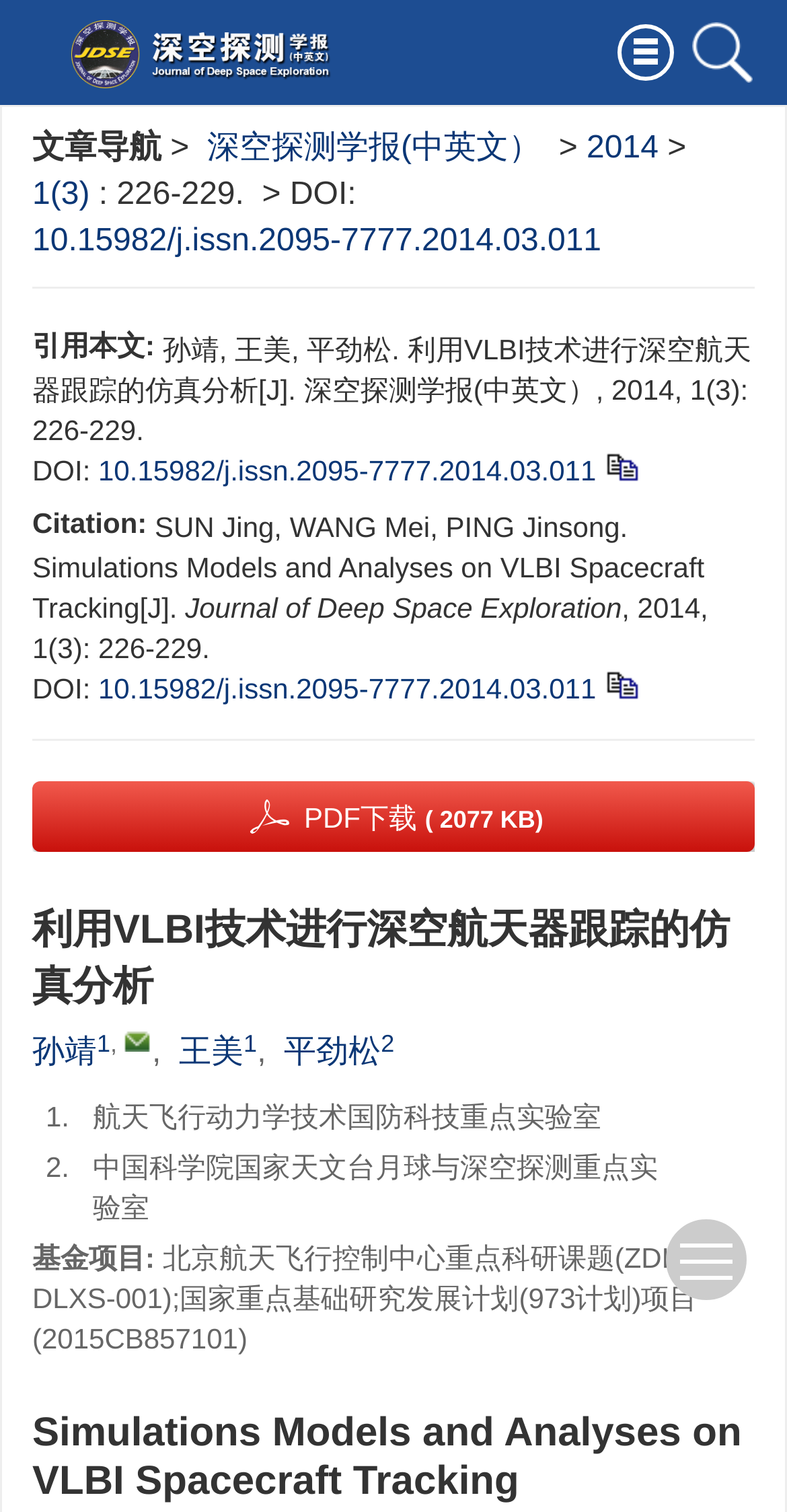Locate the bounding box coordinates of the element that should be clicked to fulfill the instruction: "View the article by '孙靖'".

[0.041, 0.684, 0.123, 0.707]